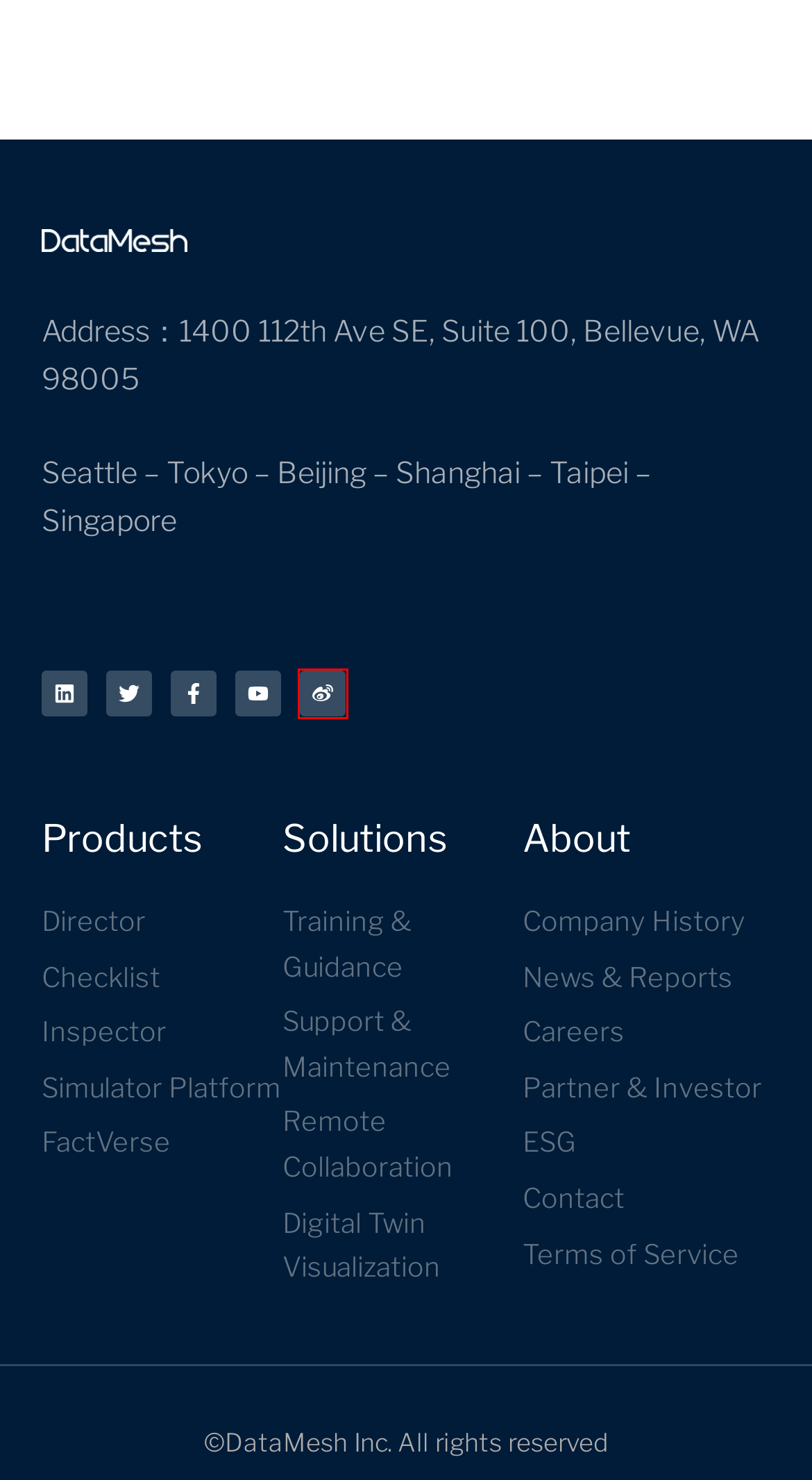Analyze the webpage screenshot with a red bounding box highlighting a UI element. Select the description that best matches the new webpage after clicking the highlighted element. Here are the options:
A. Support & Maintenance | DataMesh
B. DataMesh Simulator Platform | DataMesh
C. DataMesh Company Information | DataMesh
D. Remote Collaboration | DataMesh
E. Partner & Investor | DataMesh
F. DataMesh | Empower Frontline Workers with Digital Twin + XR
G. ESG | DataMesh
H. Sina Visitor System

H